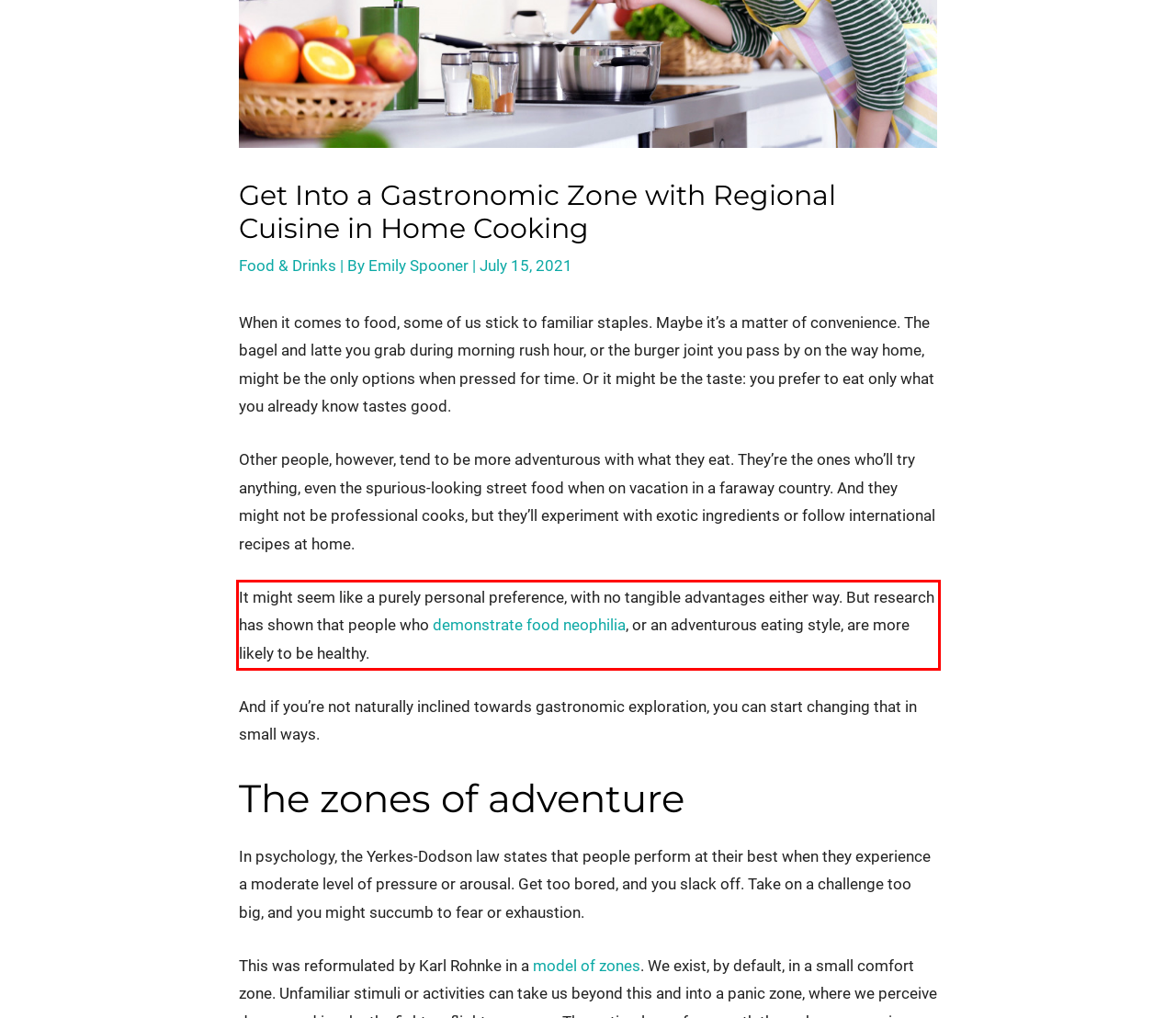You are provided with a screenshot of a webpage that includes a red bounding box. Extract and generate the text content found within the red bounding box.

It might seem like a purely personal preference, with no tangible advantages either way. But research has shown that people who demonstrate food neophilia, or an adventurous eating style, are more likely to be healthy.